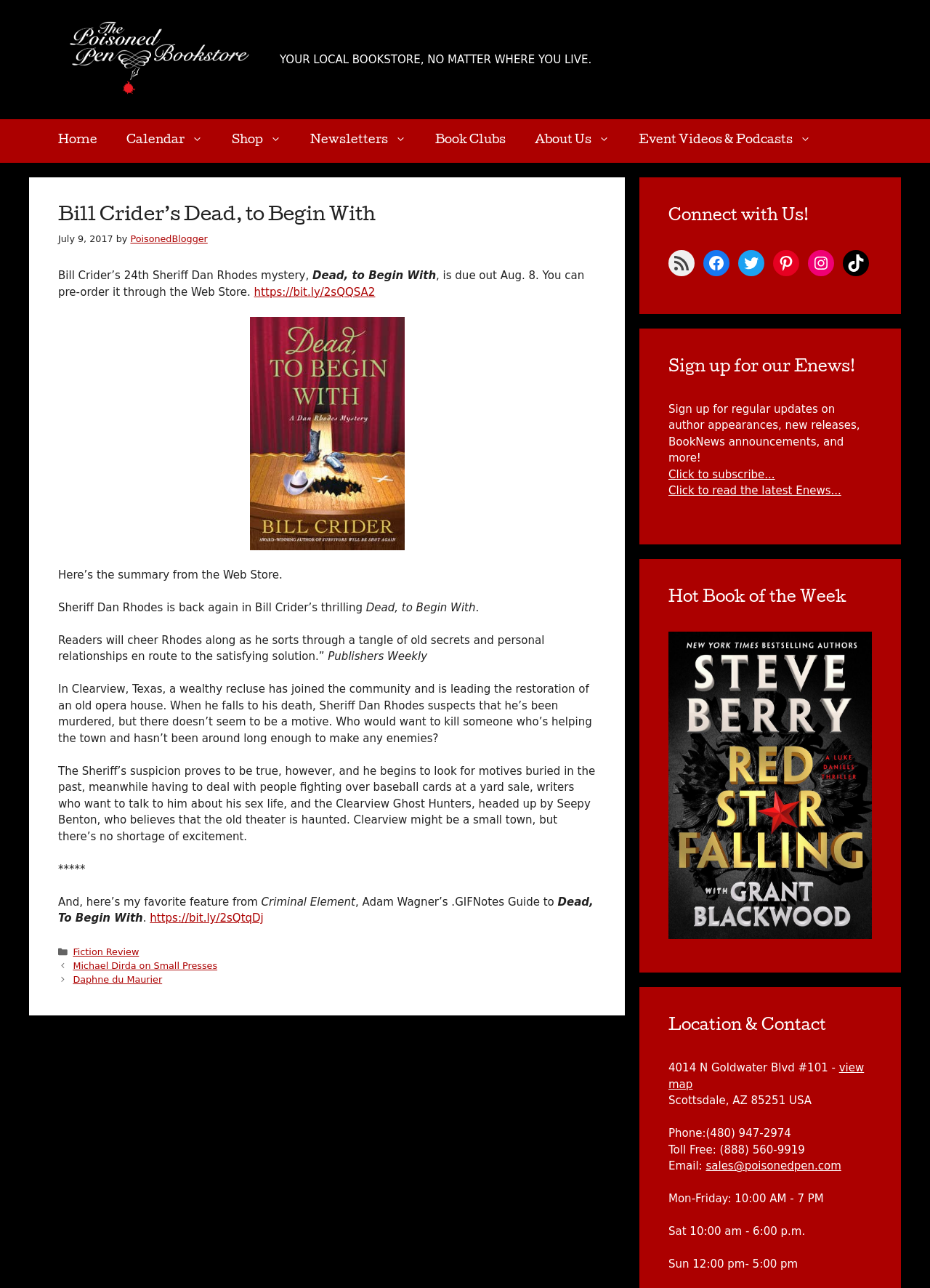Create a detailed description of the webpage's content and layout.

The webpage is about The Poisoned Pen Bookstore, with a focus on a specific book, "Bill Crider's Dead, to Begin With". At the top, there is a banner with the bookstore's logo and a link to the homepage. Below the banner, there is a navigation menu with links to various sections of the website, including Home, Calendar, Shop, Newsletters, Book Clubs, and About Us.

The main content of the page is an article about the book, which includes a heading, a publication date, and a brief summary. The article also features a link to pre-order the book, an image of the book cover, and a quote from Publishers Weekly. The text is divided into several paragraphs, with some sections highlighted in bold.

On the right side of the page, there are three complementary sections. The first section is titled "Connect with Us!" and features links to the bookstore's social media profiles, including RSS Feed, Facebook, Twitter, Pinterest, Instagram, and TikTok. The second section is titled "Sign up for our Enews!" and includes a brief description and links to subscribe to the newsletter and read the latest issue. The third section is titled "Hot Book of the Week" and features a link to a specific book, followed by a section titled "Location & Contact" with the bookstore's address, phone numbers, email, and hours of operation.

Overall, the webpage is well-organized and easy to navigate, with a clear focus on promoting the book and providing information about the bookstore.